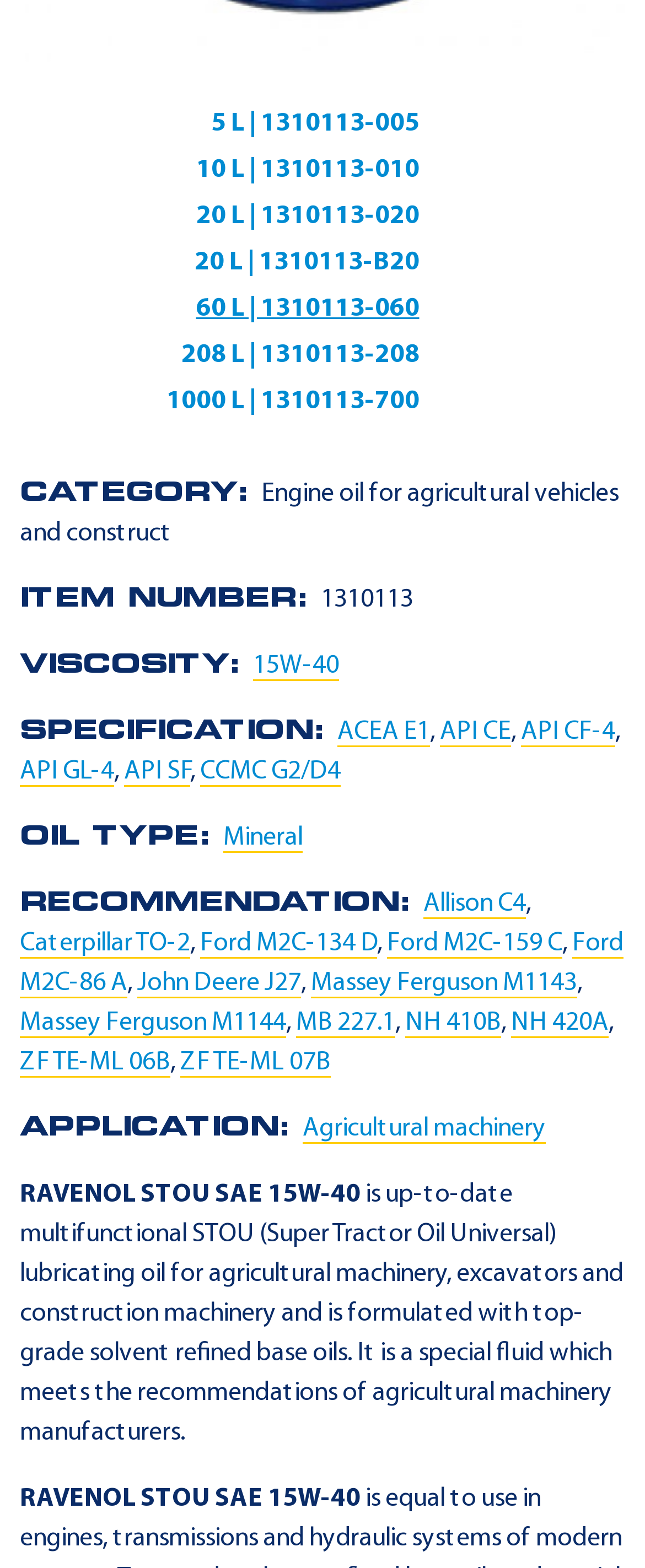Please identify the bounding box coordinates of the element that needs to be clicked to execute the following command: "Check the recommendation for Allison C4". Provide the bounding box using four float numbers between 0 and 1, formatted as [left, top, right, bottom].

[0.656, 0.571, 0.815, 0.589]